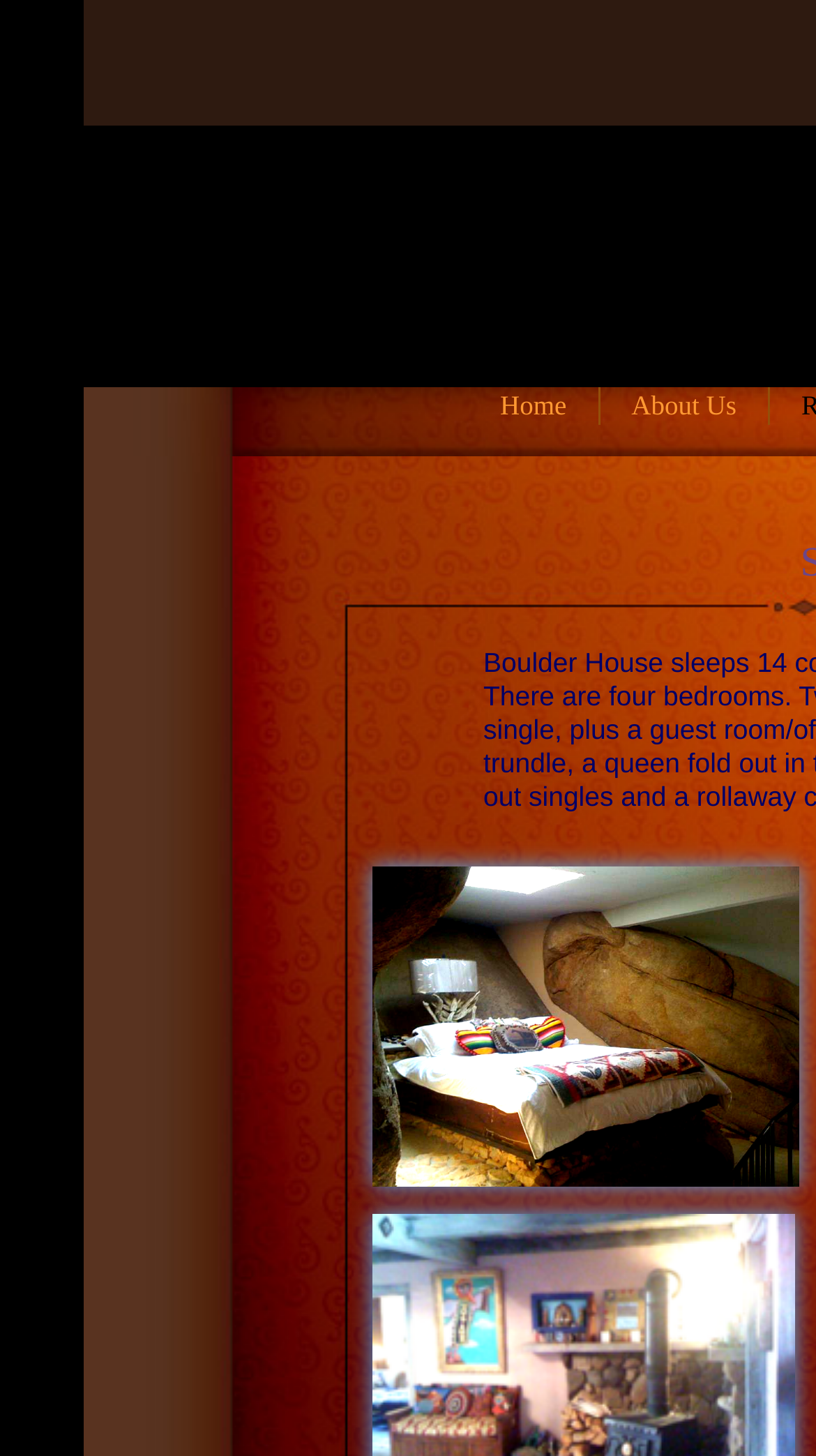Respond with a single word or phrase to the following question: What is the position of the 'About Us' link?

Third from the left